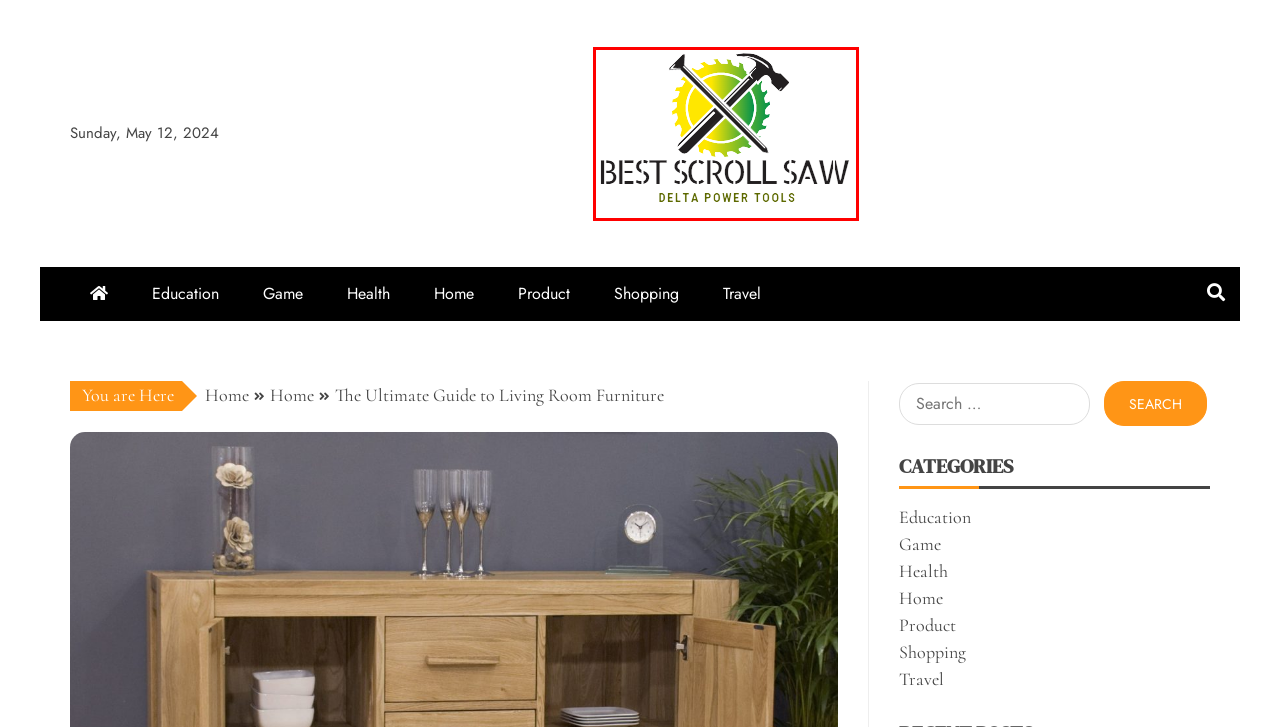You are provided a screenshot of a webpage featuring a red bounding box around a UI element. Choose the webpage description that most accurately represents the new webpage after clicking the element within the red bounding box. Here are the candidates:
A. Best Scroll Saw – Delta Power Tools
B. Shopping – Best Scroll Saw
C. Home – Best Scroll Saw
D. Product – Best Scroll Saw
E. Game – Best Scroll Saw
F. Travel – Best Scroll Saw
G. Education – Best Scroll Saw
H. Health – Best Scroll Saw

A